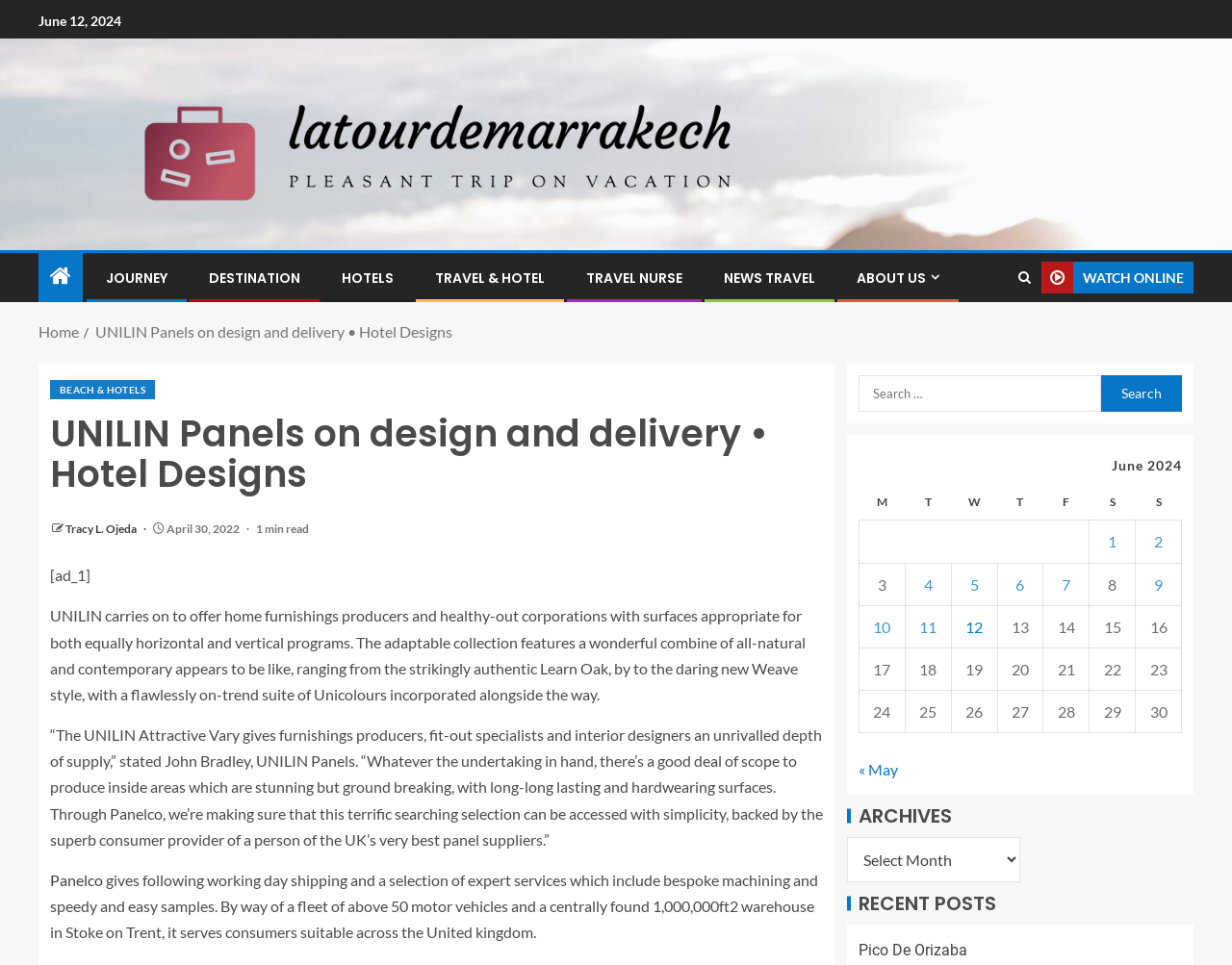Please specify the bounding box coordinates in the format (top-left x, top-left y, bottom-right x, bottom-right y), with all values as floating point numbers between 0 and 1. Identify the bounding box of the UI element described by: Tracy L. Ojeda

[0.053, 0.54, 0.112, 0.555]